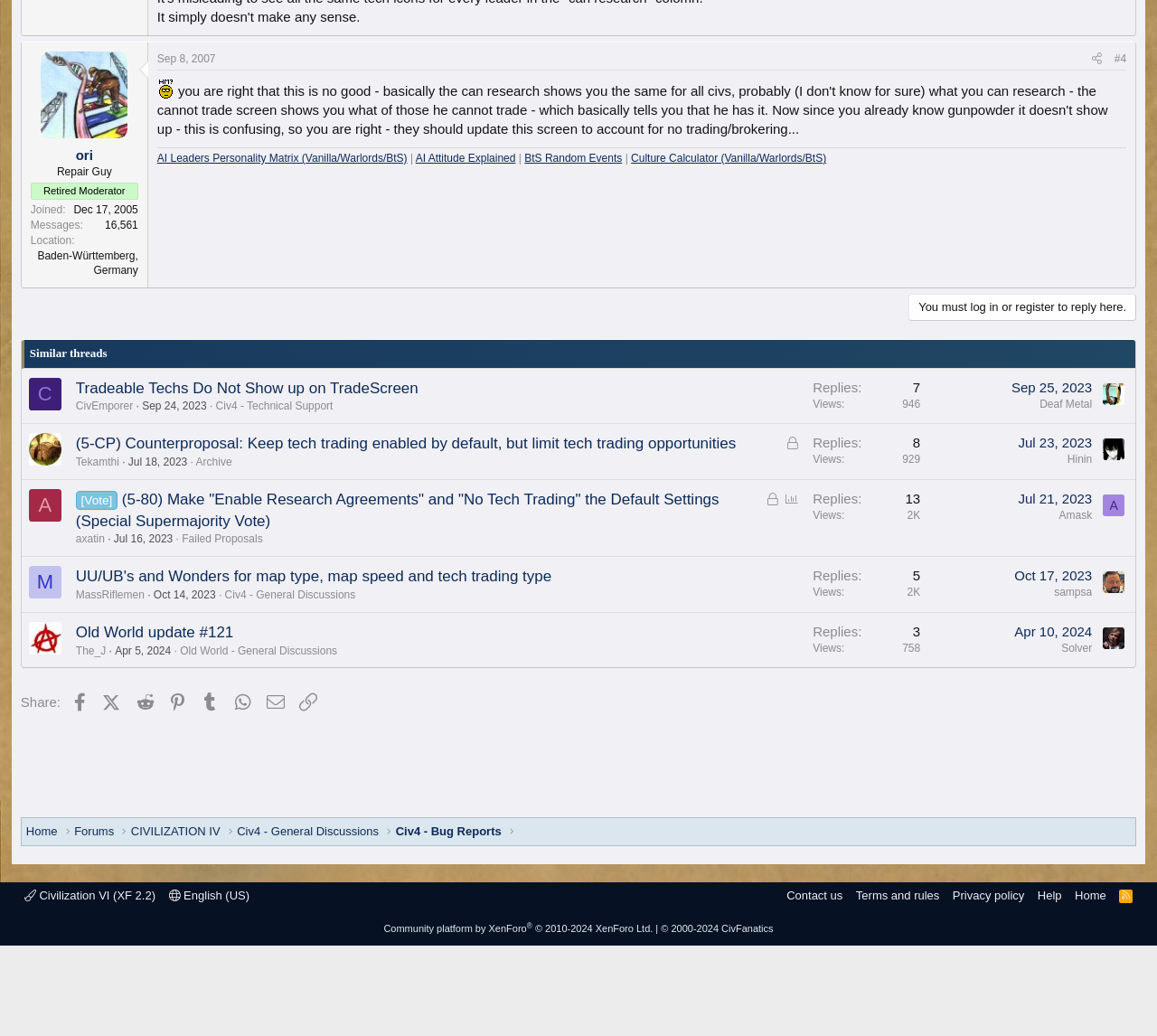Using the element description Failed Proposals, predict the bounding box coordinates for the UI element. Provide the coordinates in (top-left x, top-left y, bottom-right x, bottom-right y) format with values ranging from 0 to 1.

[0.157, 0.514, 0.227, 0.527]